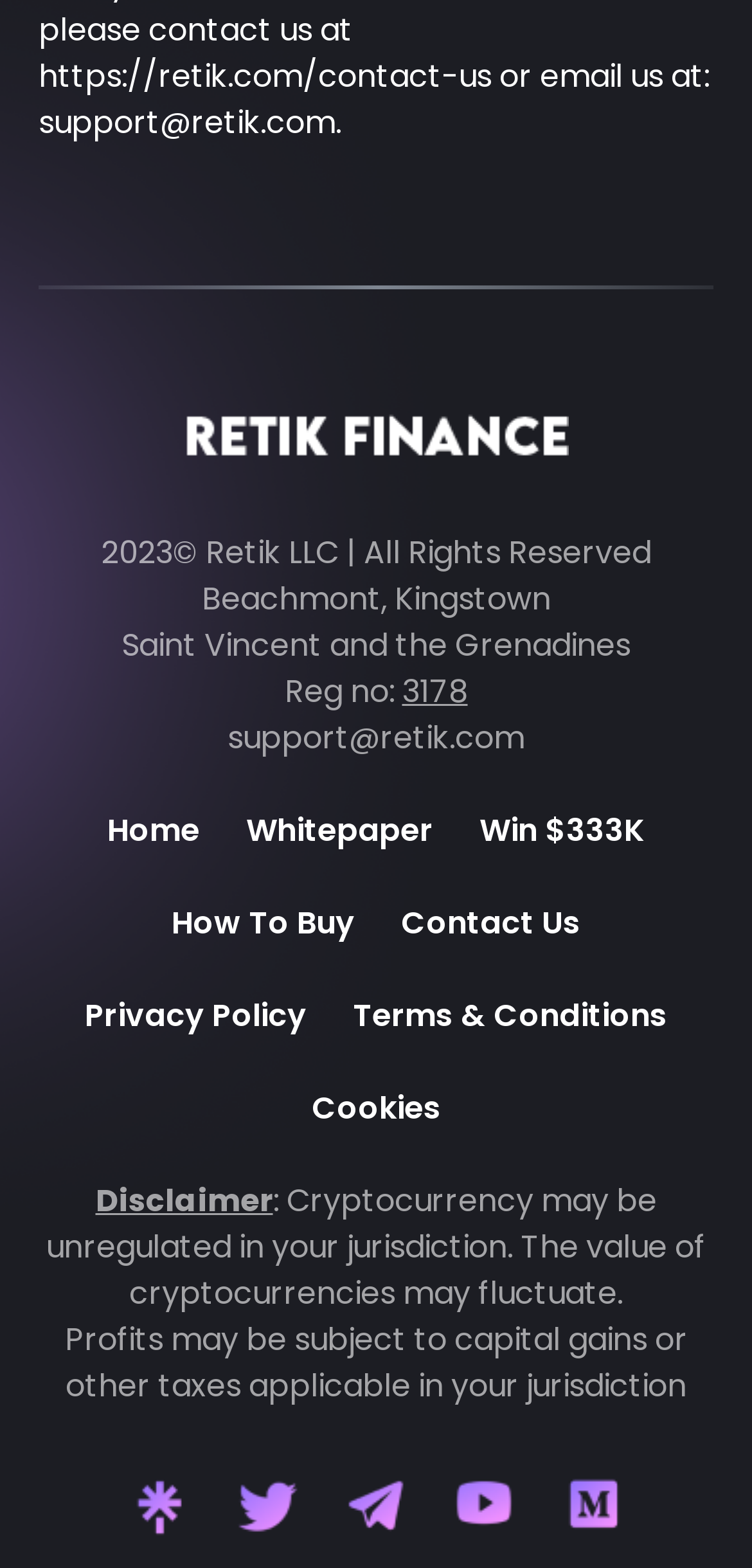Please locate the bounding box coordinates of the element that should be clicked to achieve the given instruction: "Learn about careers".

None